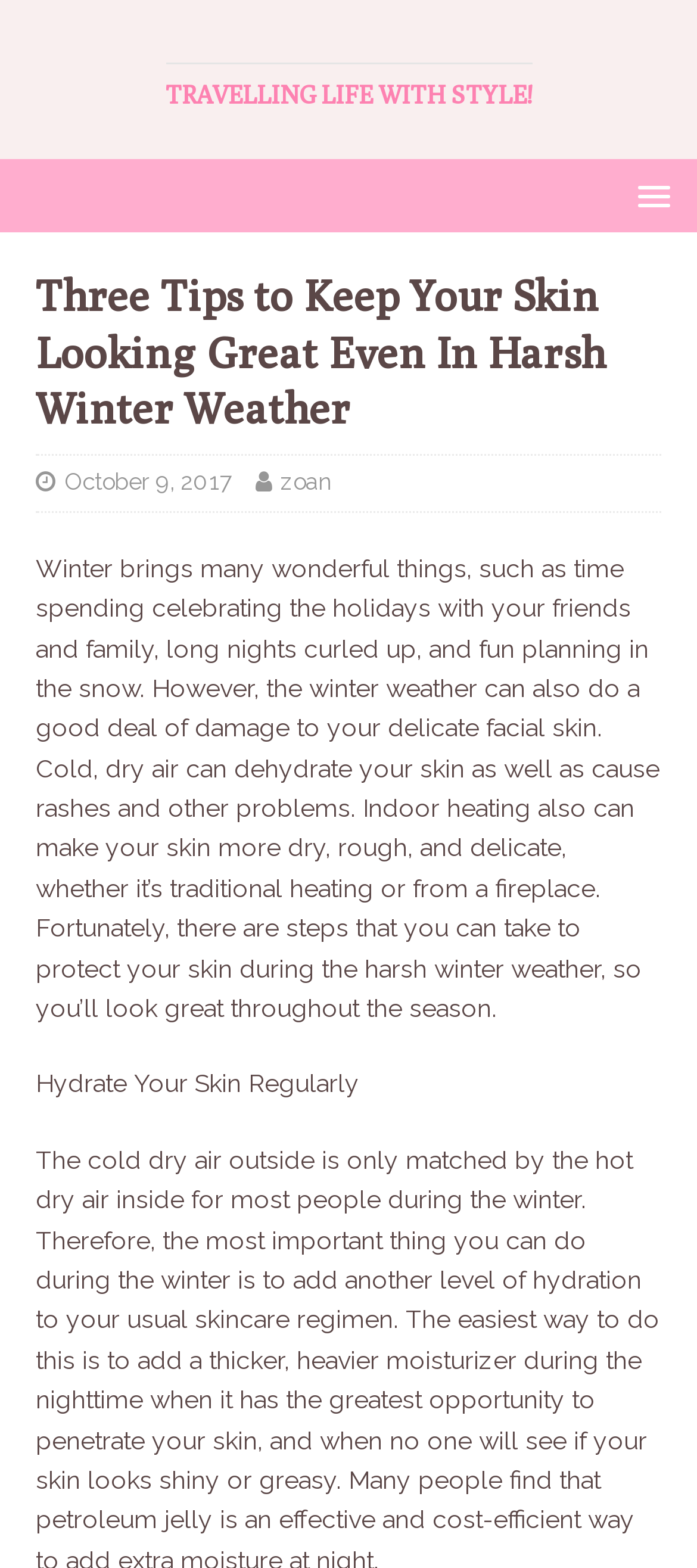Please examine the image and provide a detailed answer to the question: When was this article published?

The publication date is mentioned in the webpage as 'October 9, 2017', which appears as a link below the main heading.